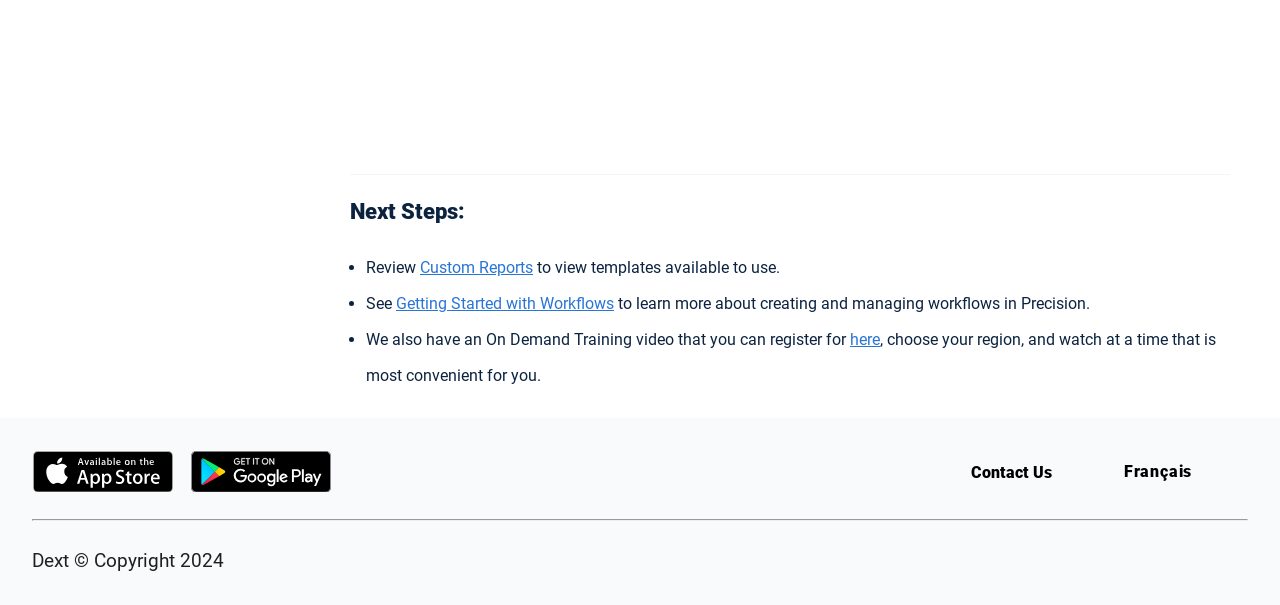Provide a single word or phrase answer to the question: 
What is the purpose of this webpage?

Guiding users